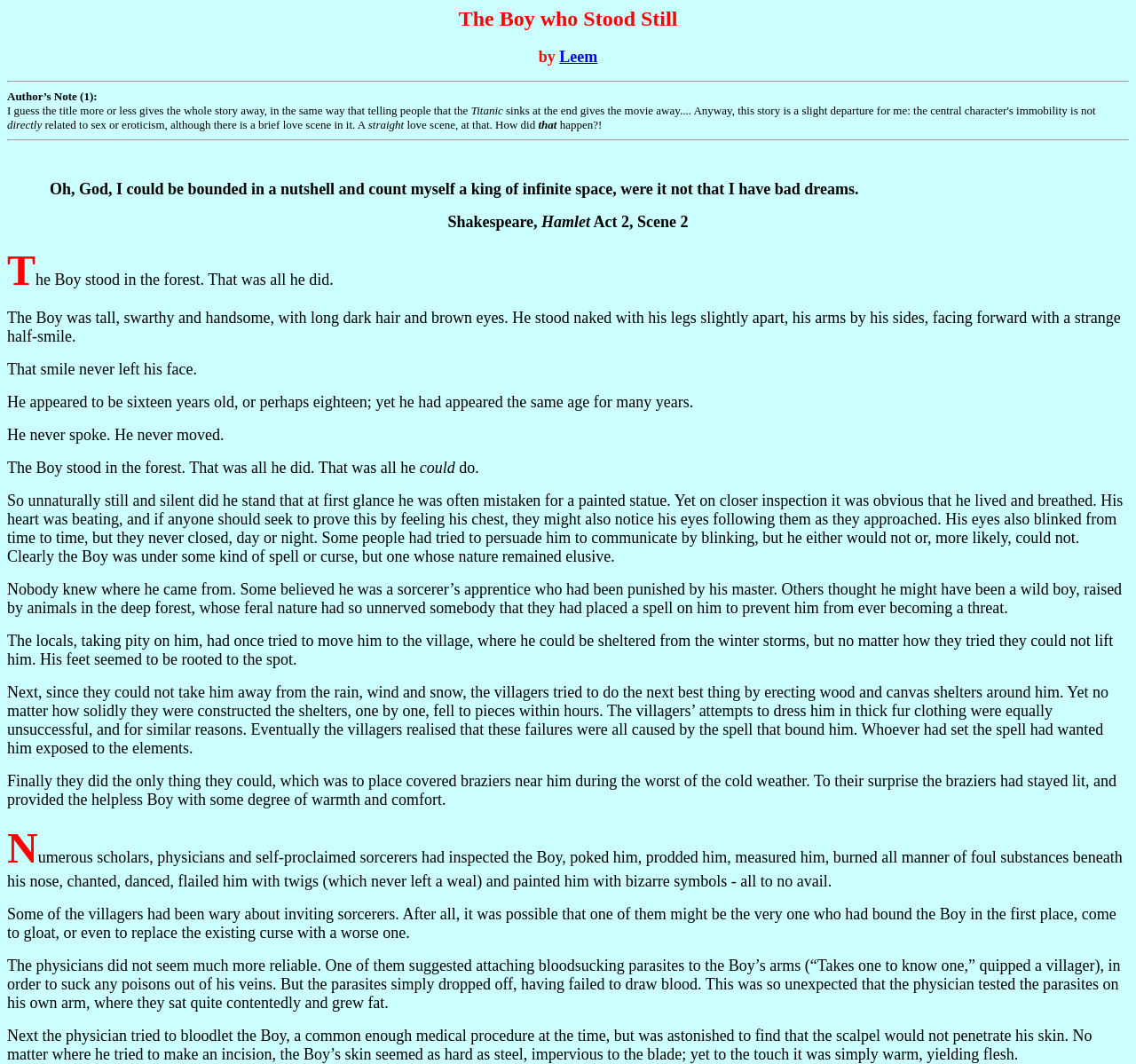How old does the Boy appear to be?
Use the information from the screenshot to give a comprehensive response to the question.

The text describes the Boy as appearing to be sixteen years old, or perhaps eighteen, although he has appeared the same age for many years.